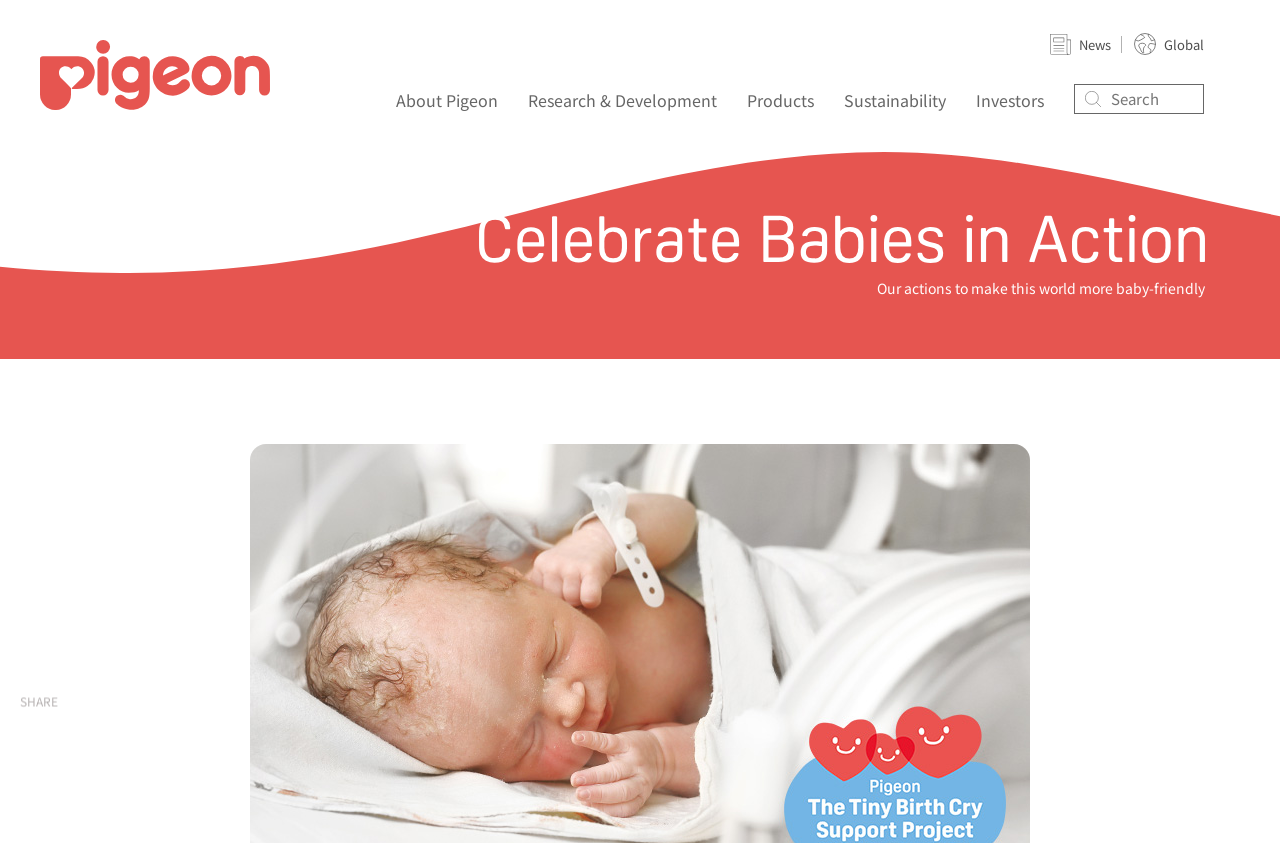Specify the bounding box coordinates of the region I need to click to perform the following instruction: "Learn about Research and Development". The coordinates must be four float numbers in the range of 0 to 1, i.e., [left, top, right, bottom].

[0.412, 0.102, 0.56, 0.14]